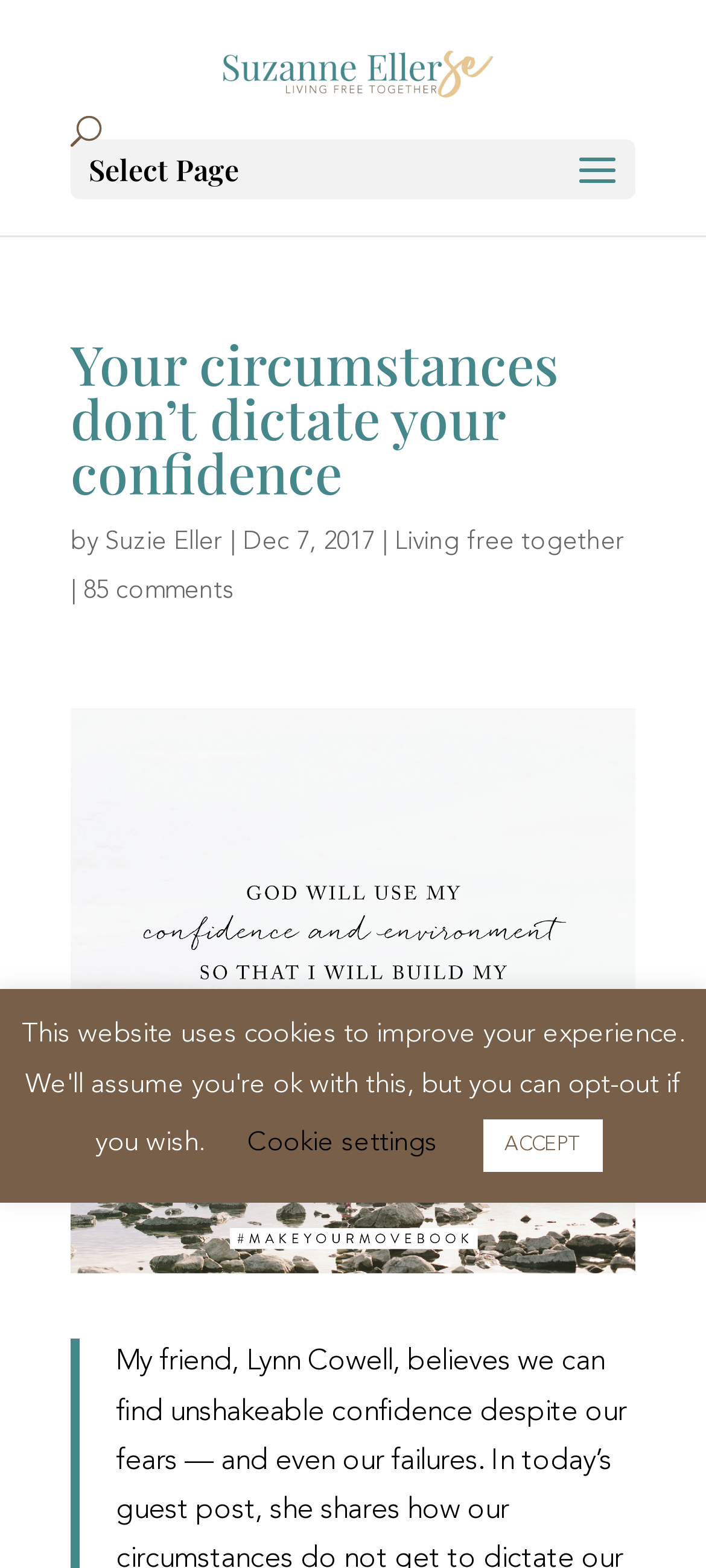Explain the webpage in detail.

This webpage appears to be a blog post titled "Your circumstances don't dictate your confidence - Suzanne Eller". At the top left of the page, there is a link to the author's name, "Suzanne Eller", accompanied by a small image. Below this, there is a static text "Select Page" positioned at the top left corner of the page.

In the main content area, there is a prominent heading that reads "Your circumstances don’t dictate your confidence". Below this heading, there is a line of text that includes the author's name, "Suzie Eller", and the date "Dec 7, 2017". There is also a link to "Living free together" and another link to "85 comments" on the same line.

On the top right side of the page, there is a search bar. At the bottom of the page, there are two buttons, "Cookie settings" and "ACCEPT", positioned side by side.

The webpage also features a guest post by Lynn Cowell, who shares her thoughts on finding unshakeable confidence despite fears and failures.